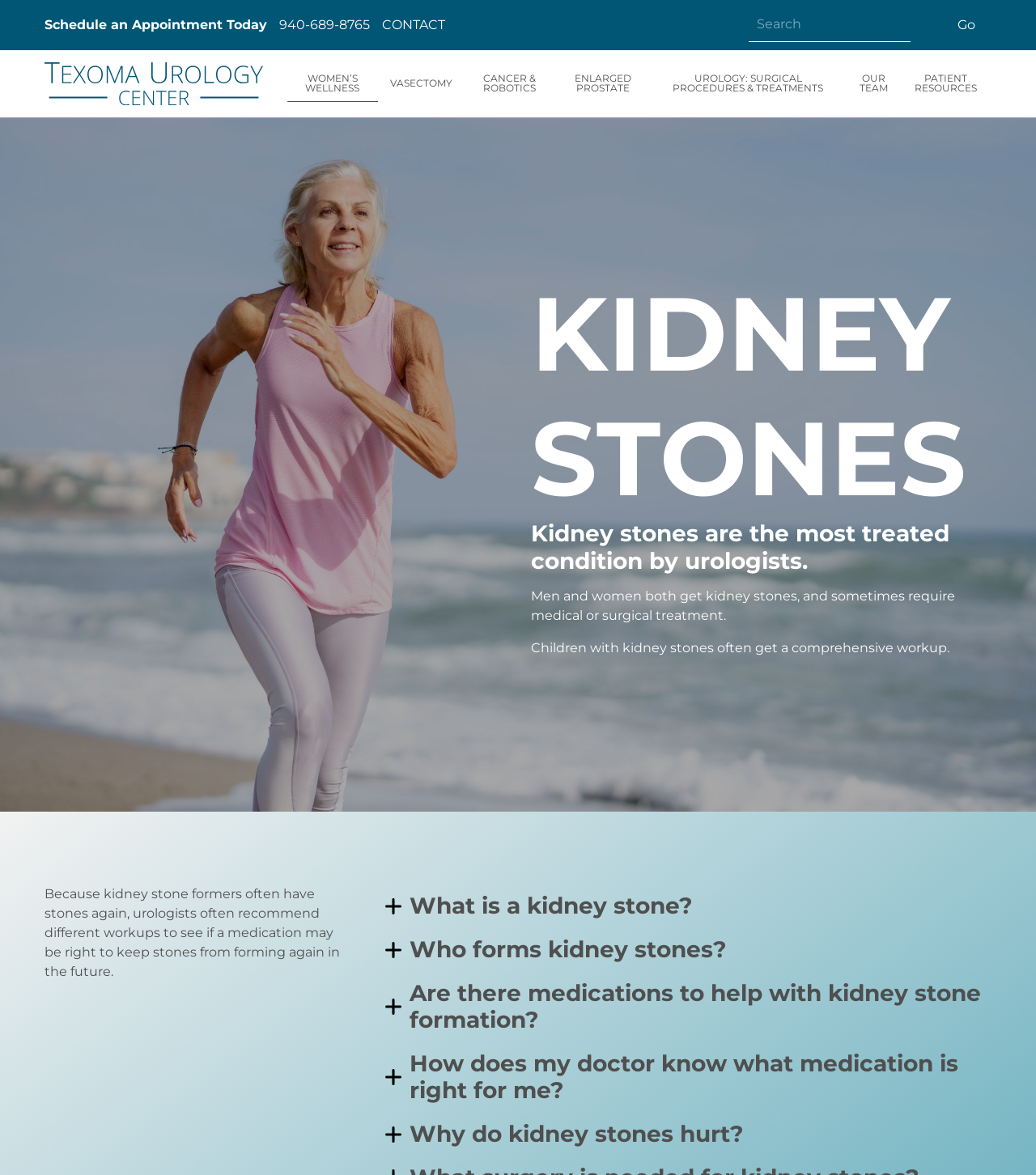Please give a succinct answer using a single word or phrase:
What can cause kidney stones to form?

Over saturation or imbalance of components in the urine